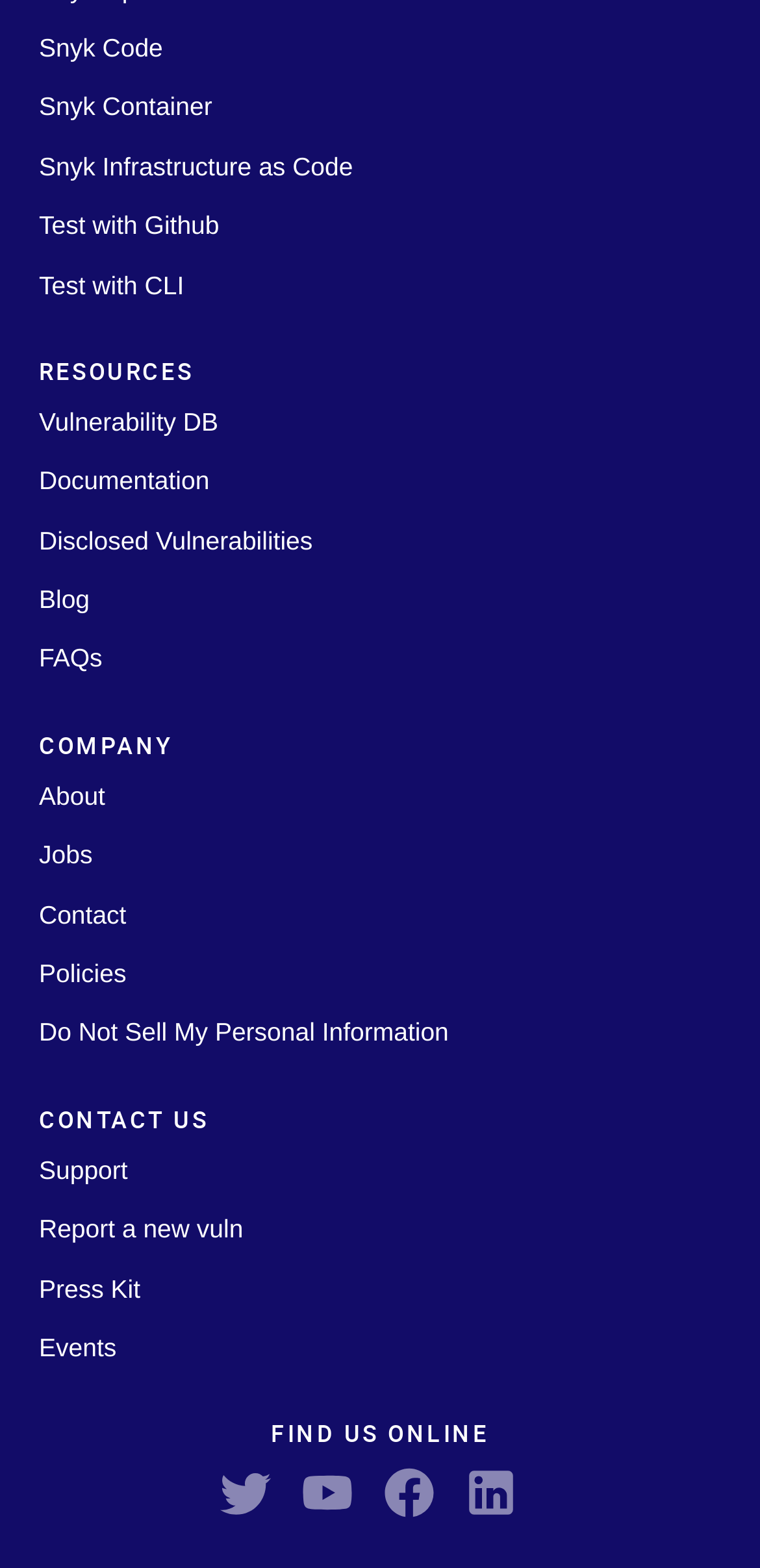Determine the bounding box coordinates of the area to click in order to meet this instruction: "Read the Blog".

[0.051, 0.373, 0.118, 0.392]